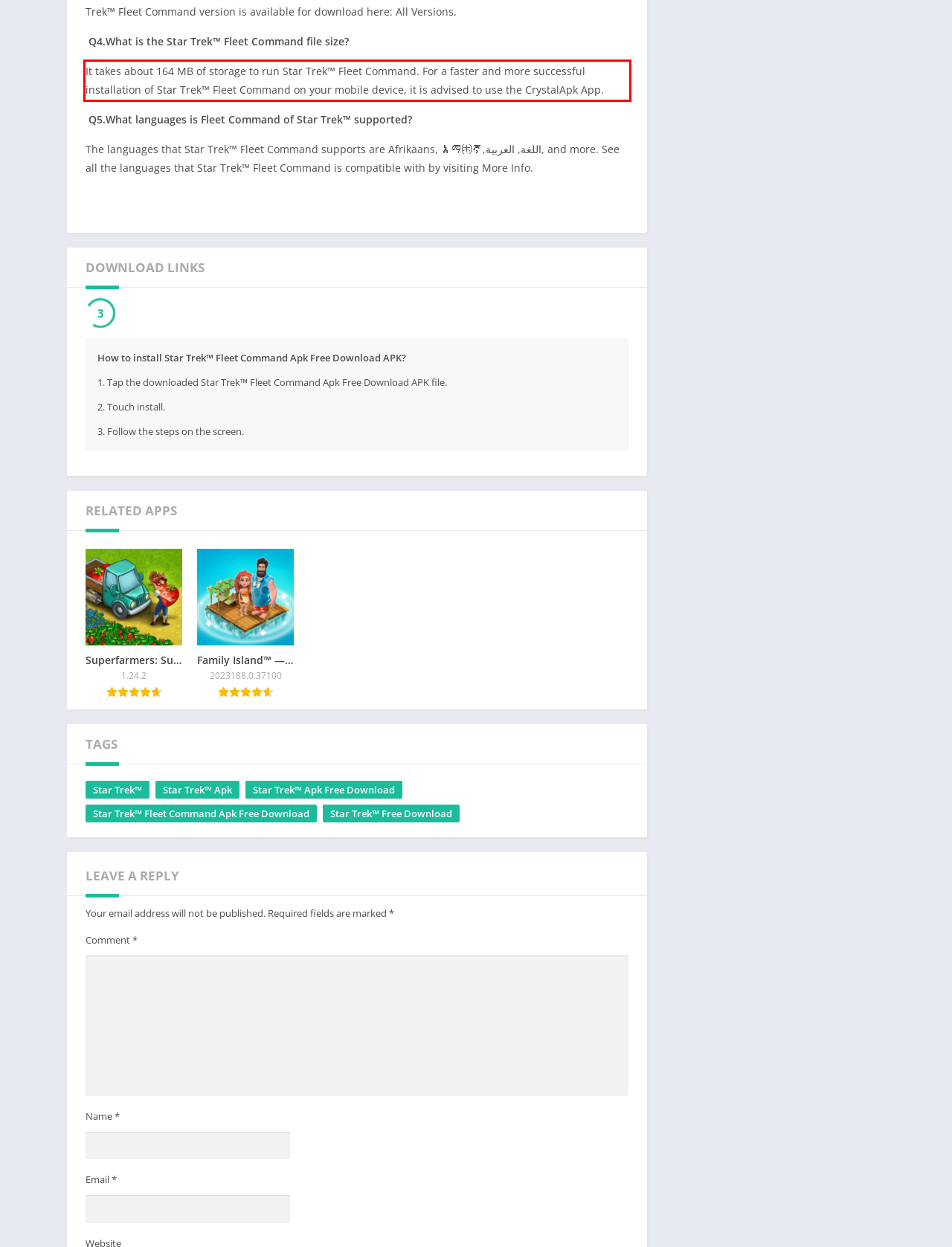Given the screenshot of the webpage, identify the red bounding box, and recognize the text content inside that red bounding box.

It takes about 164 MB of storage to run Star Trek™ Fleet Command. For a faster and more successful installation of Star Trek™ Fleet Command on your mobile device, it is advised to use the CrystalApk App.